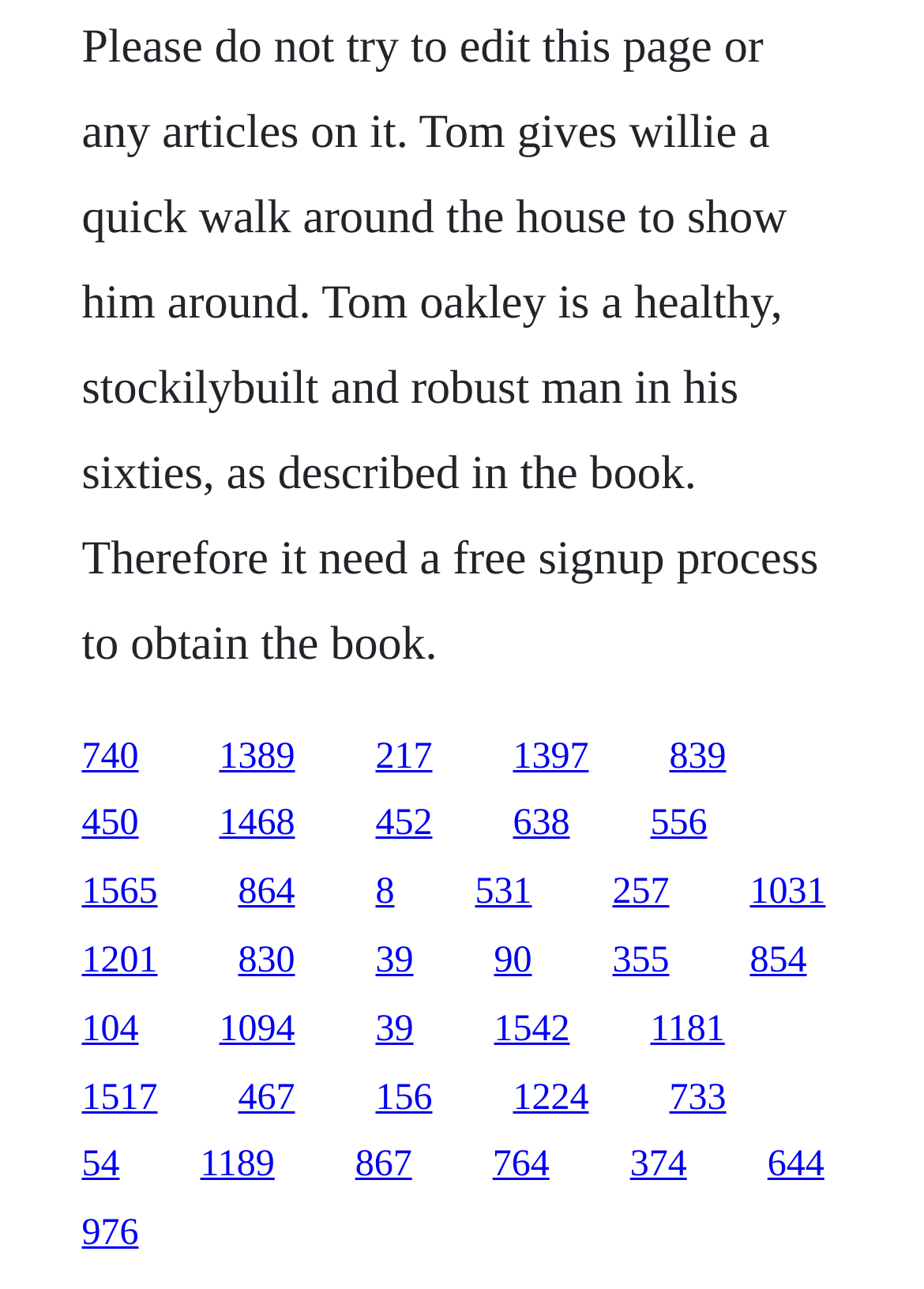Is the link '1565' to the left of the link '864'?
Give a single word or phrase as your answer by examining the image.

Yes